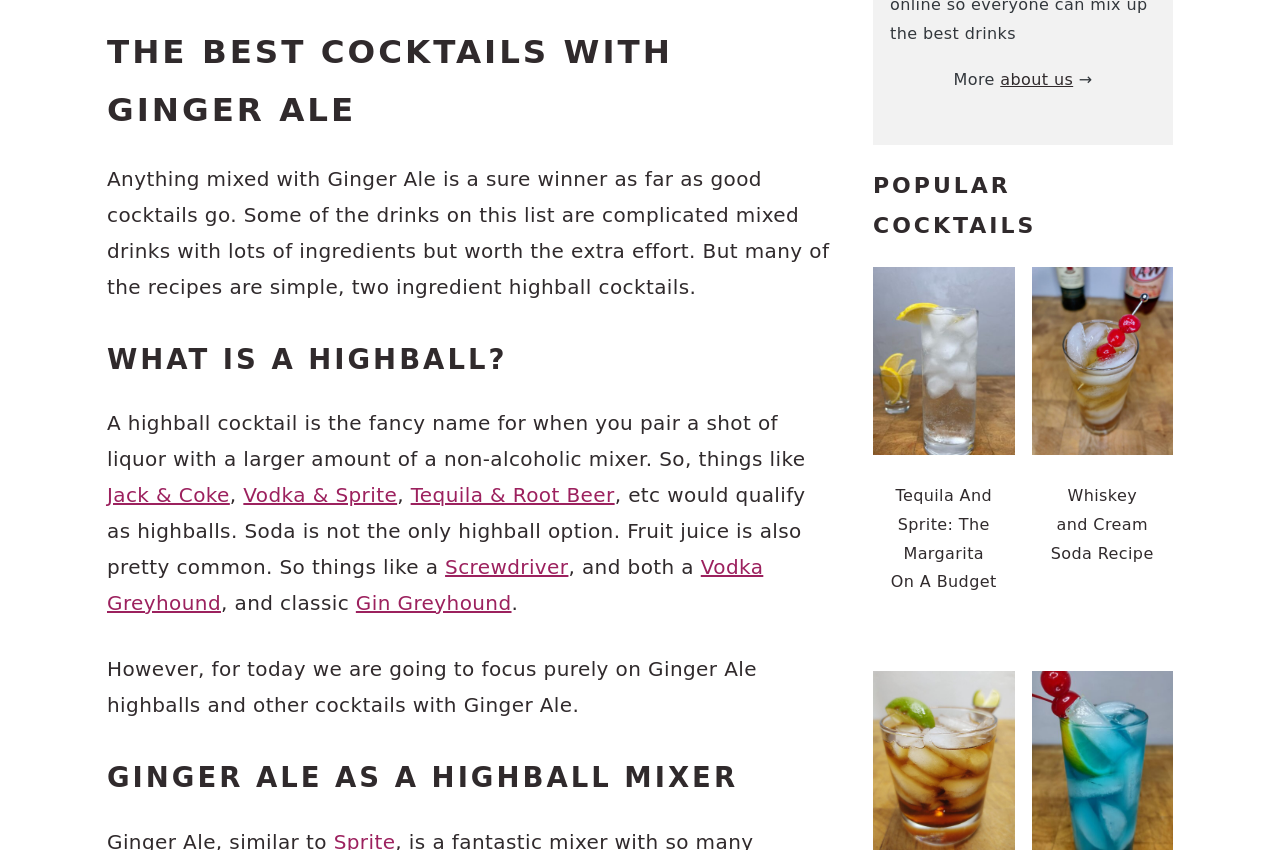Find the bounding box of the element with the following description: "Tequila & Root Beer". The coordinates must be four float numbers between 0 and 1, formatted as [left, top, right, bottom].

[0.321, 0.568, 0.48, 0.597]